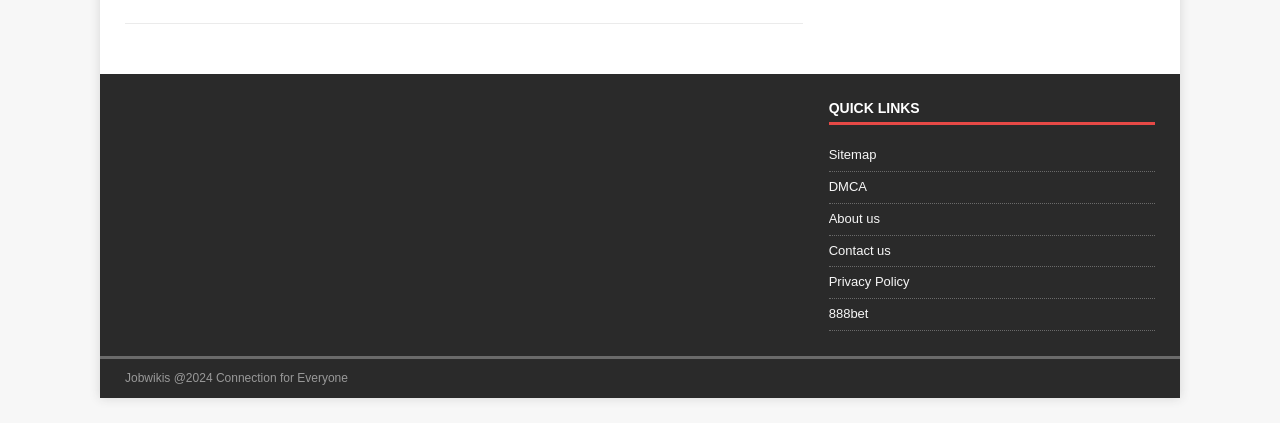How many links are there in the 'QUICK LINKS' section?
Using the image as a reference, answer with just one word or a short phrase.

6